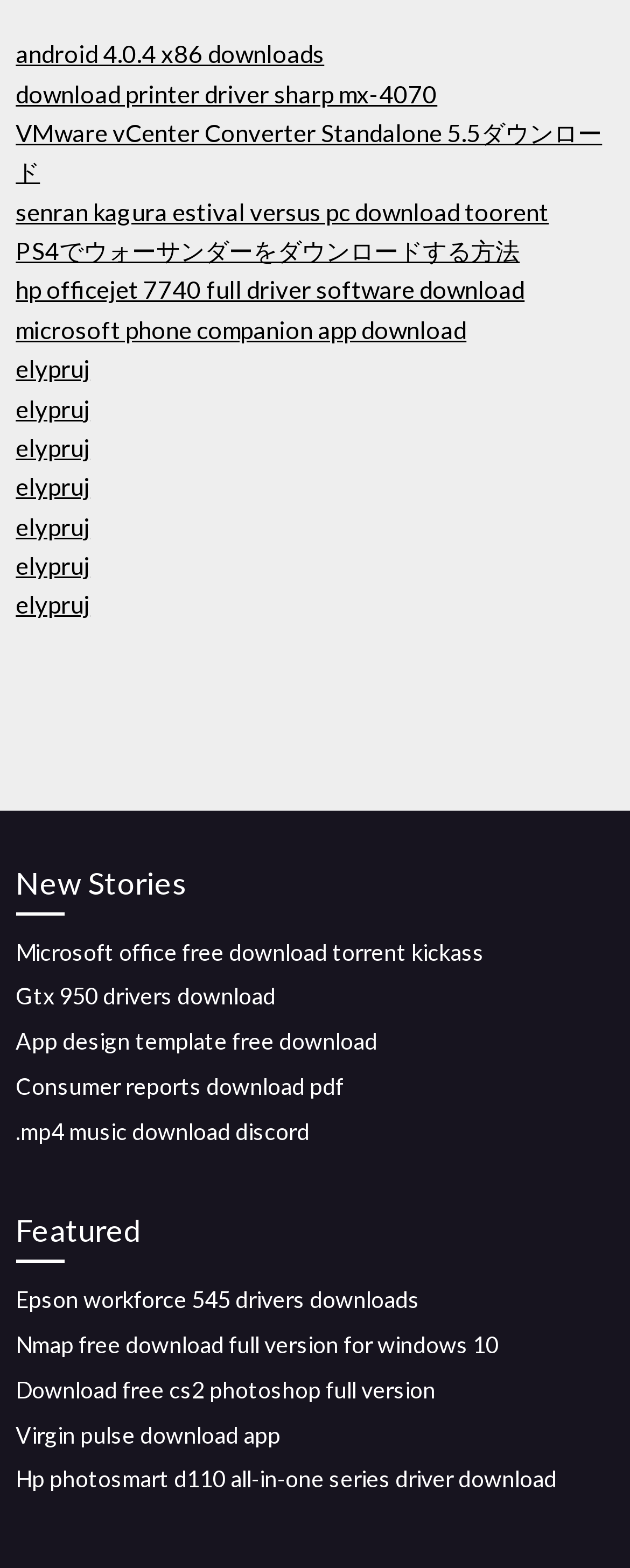Please examine the image and answer the question with a detailed explanation:
How many sections are there on this webpage?

There are two main sections on this webpage, namely 'New Stories' and 'Featured', which are denoted by headings and contain links to various downloads.